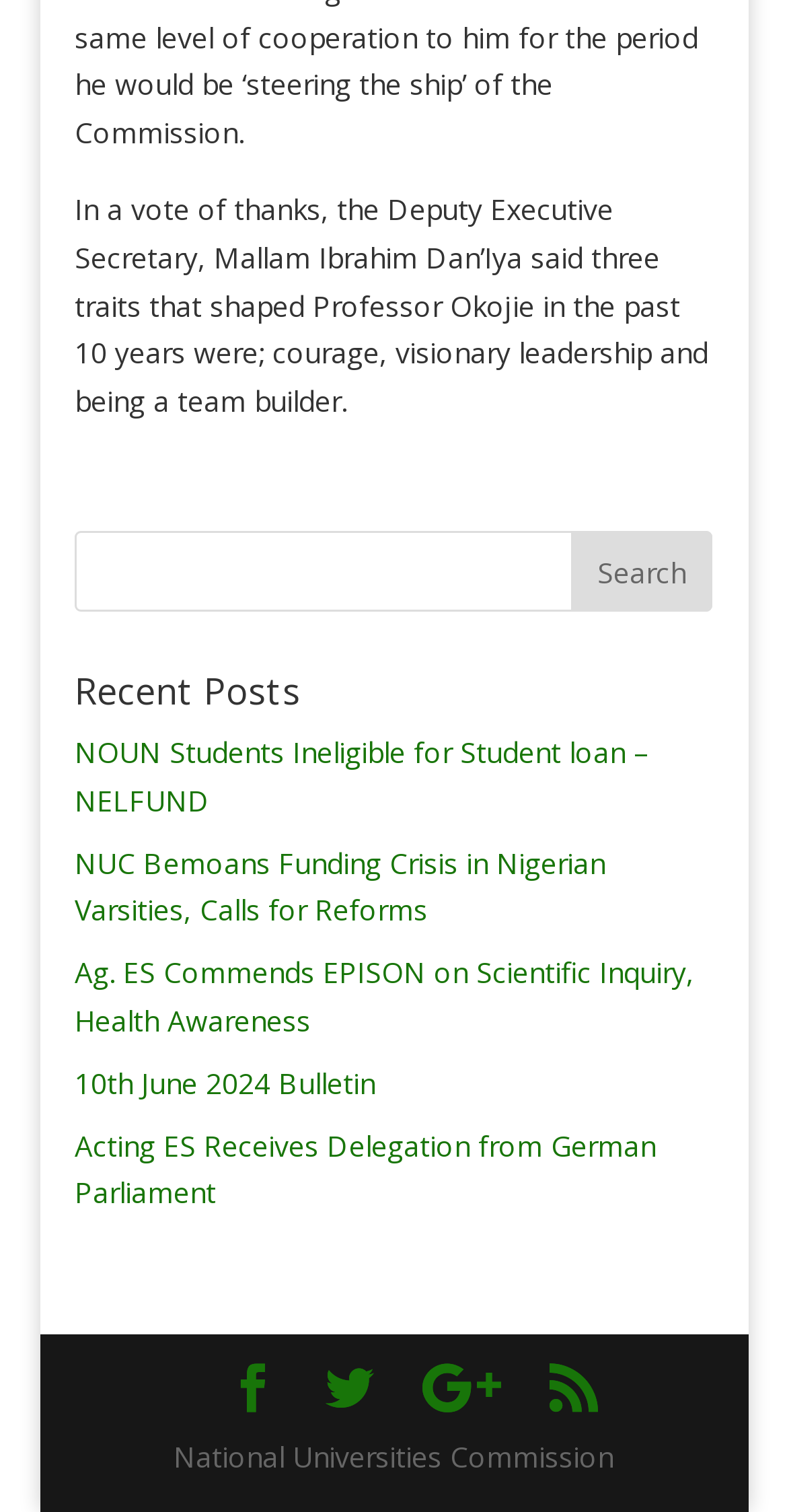Respond with a single word or short phrase to the following question: 
What is the name of the organization?

National Universities Commission